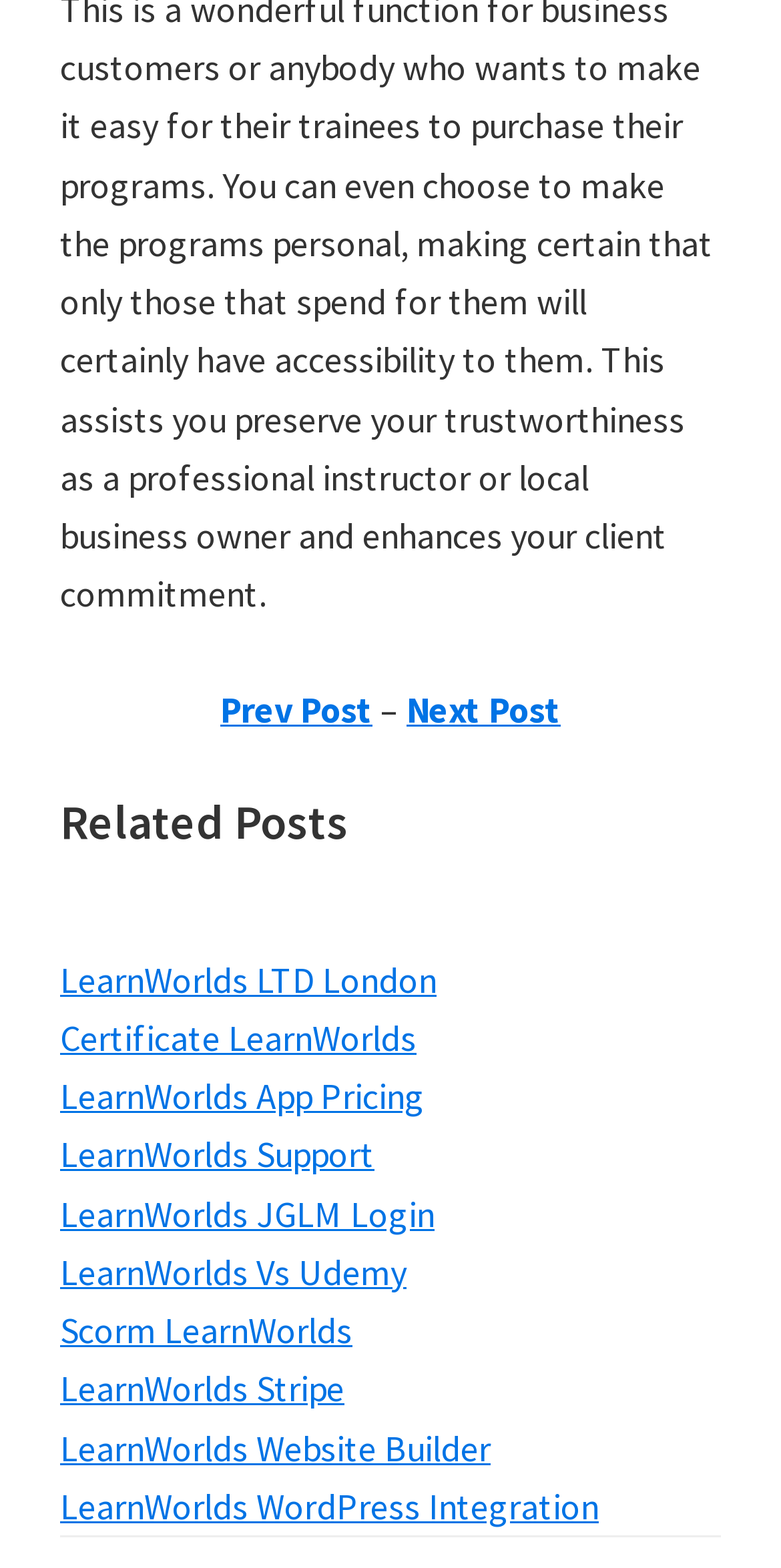Locate the bounding box coordinates of the area to click to fulfill this instruction: "go to next post". The bounding box should be presented as four float numbers between 0 and 1, in the order [left, top, right, bottom].

[0.521, 0.437, 0.718, 0.467]